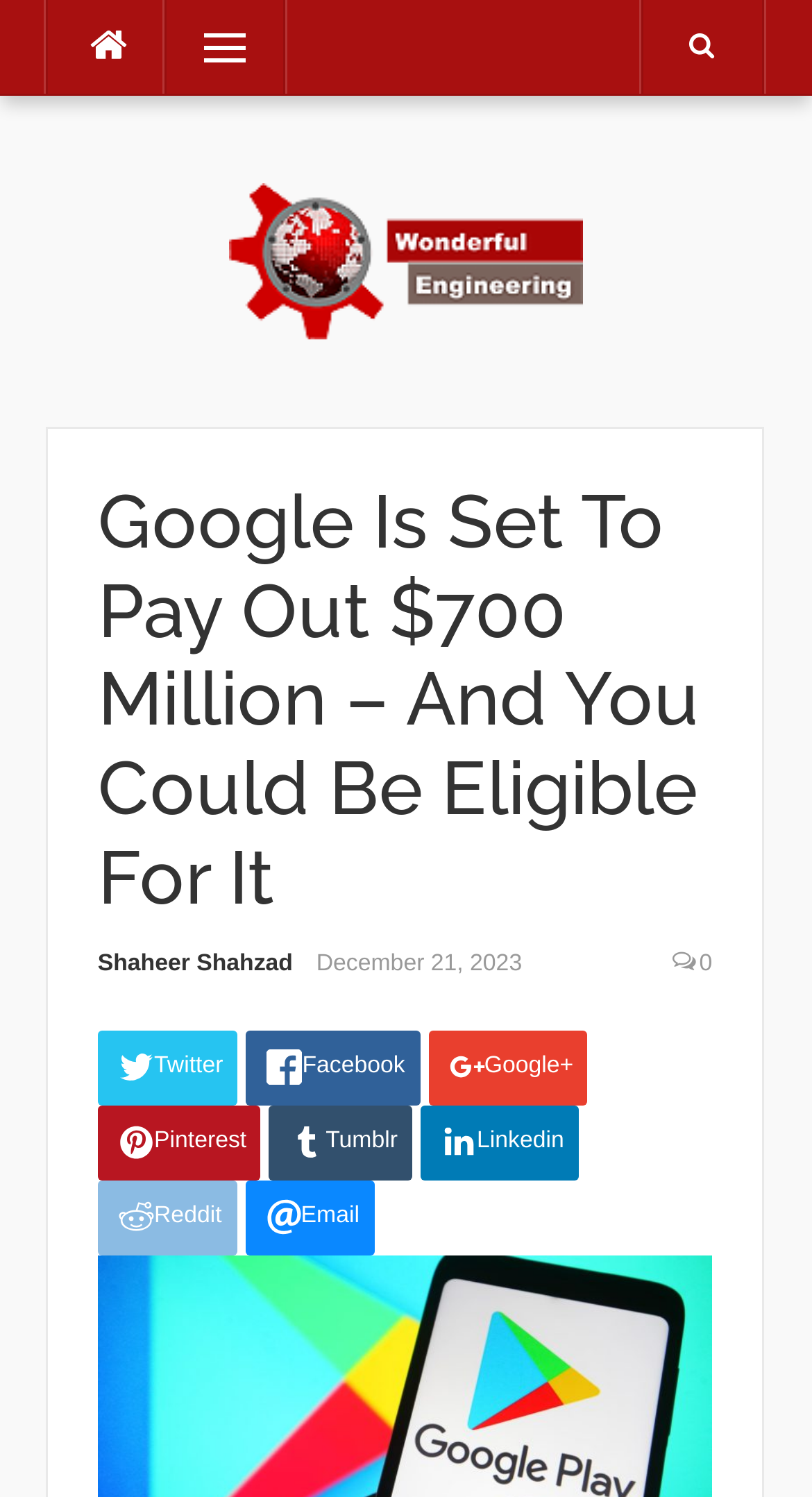Please specify the bounding box coordinates of the area that should be clicked to accomplish the following instruction: "Share on Facebook". The coordinates should consist of four float numbers between 0 and 1, i.e., [left, top, right, bottom].

[0.303, 0.688, 0.517, 0.739]